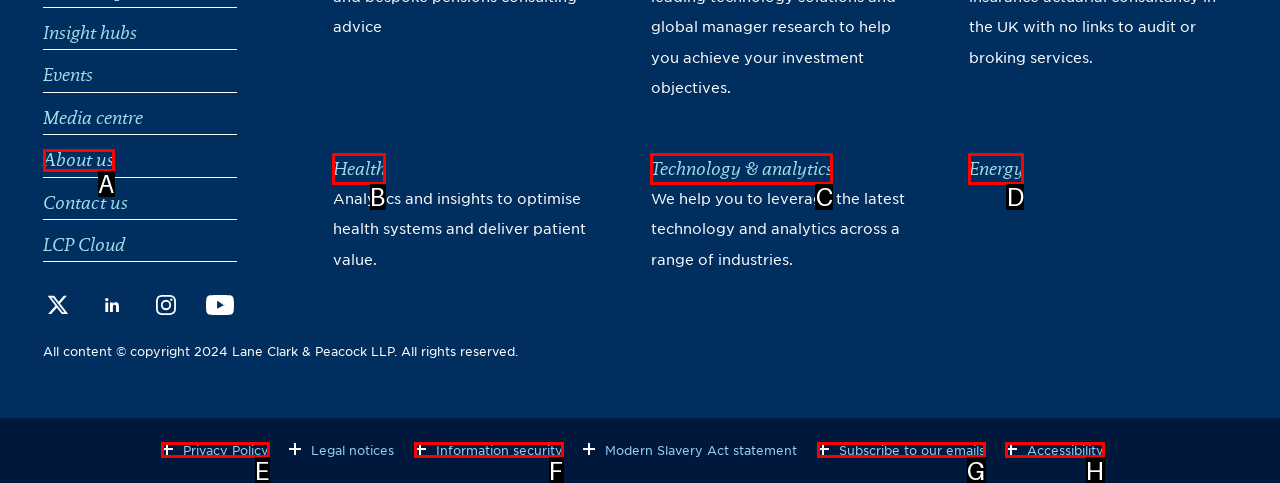Determine the letter of the UI element that you need to click to perform the task: Learn about Health.
Provide your answer with the appropriate option's letter.

B